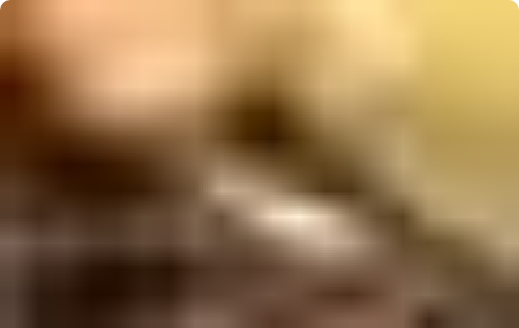What is the background of the image? Please answer the question using a single word or phrase based on the image.

Blurred